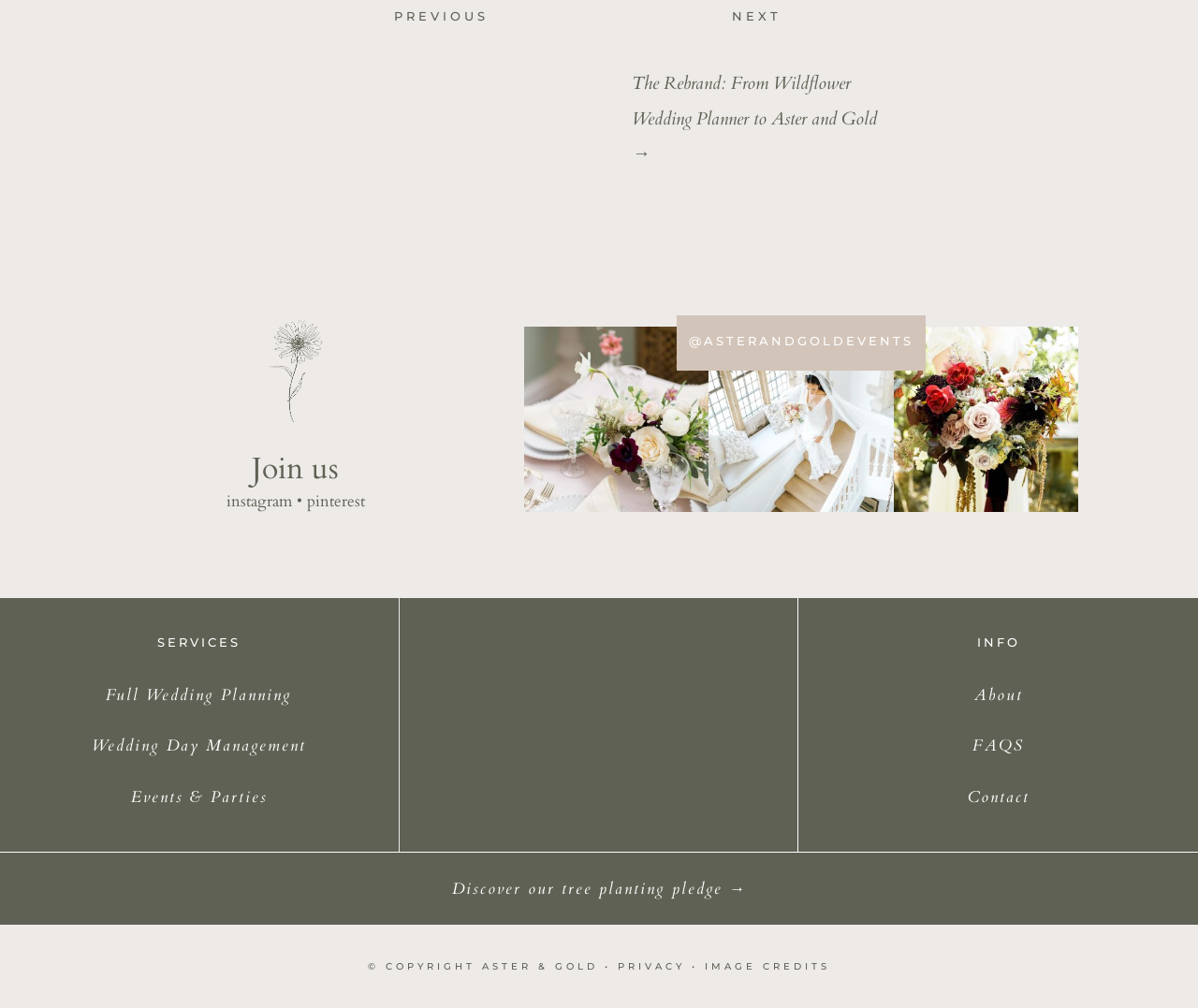Answer the question using only a single word or phrase: 
What is the name of the wedding planner?

Aster and Gold